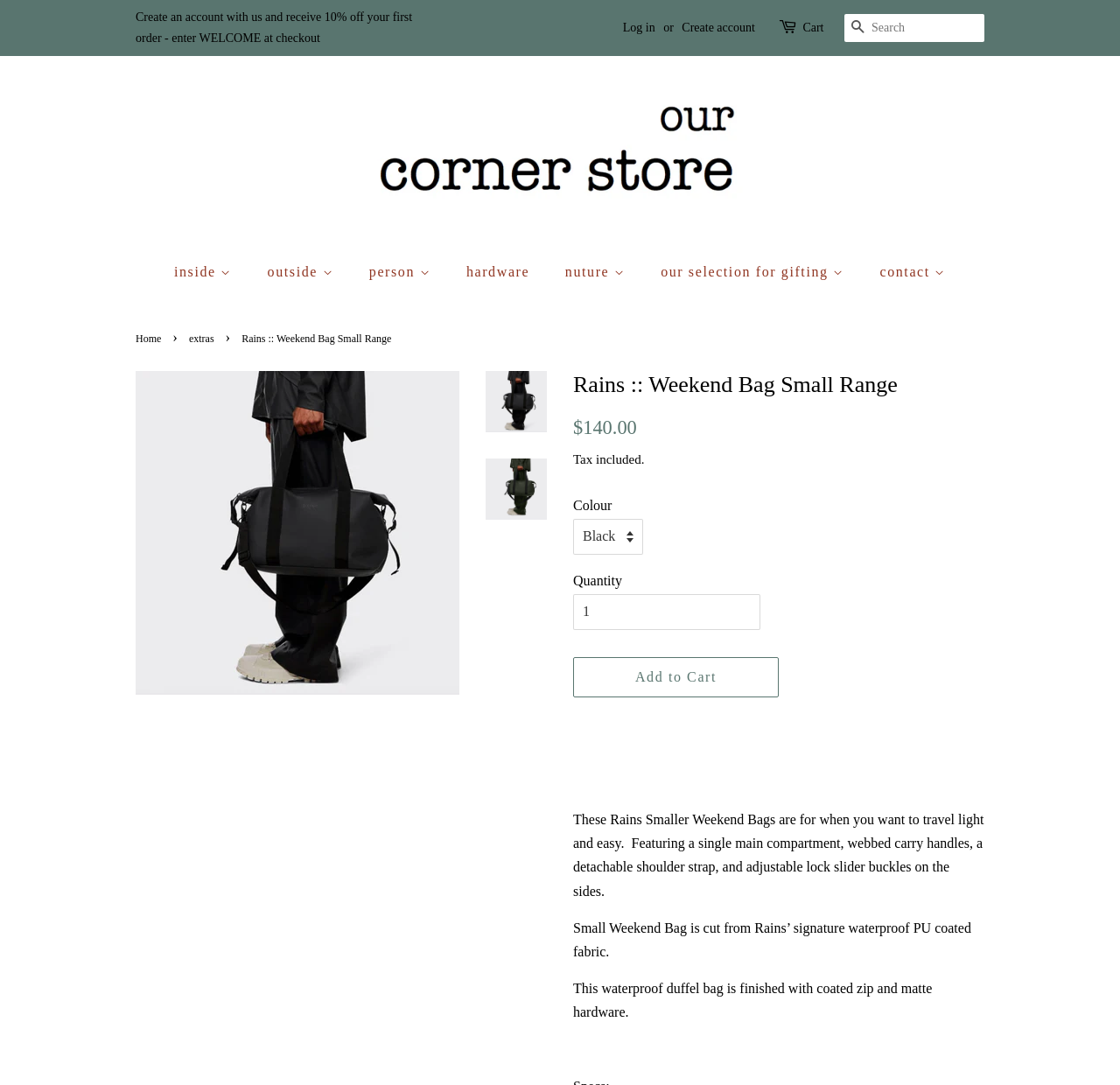Please answer the following question as detailed as possible based on the image: 
How many main compartments does the Rains Weekend Bag have?

I found the number of main compartments by reading the product description, which states that the bag has 'a single main compartment'.